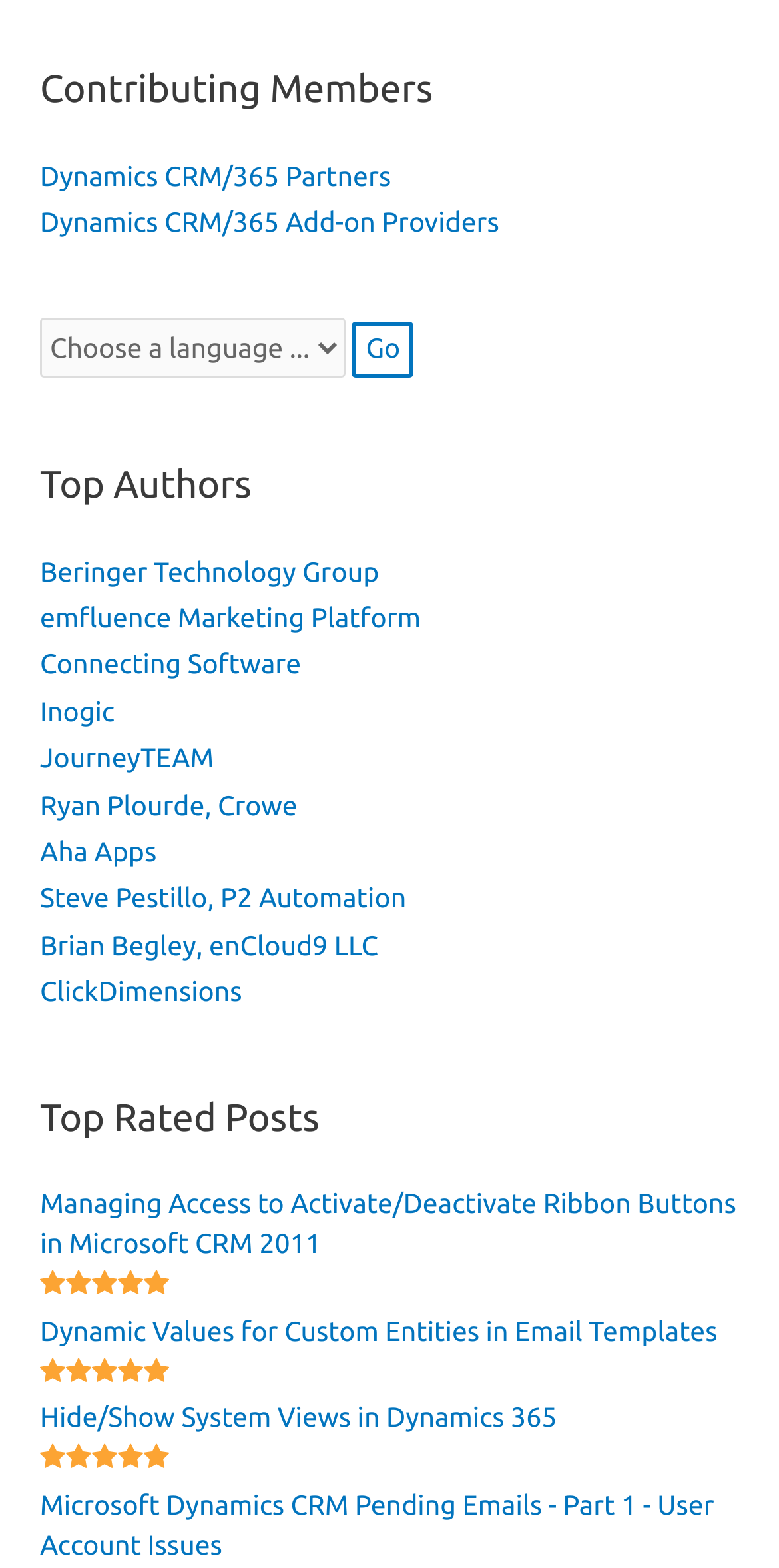Respond with a single word or phrase for the following question: 
What is the title of the first top rated post?

Managing Access to Activate/Deactivate Ribbon Buttons in Microsoft CRM 2011